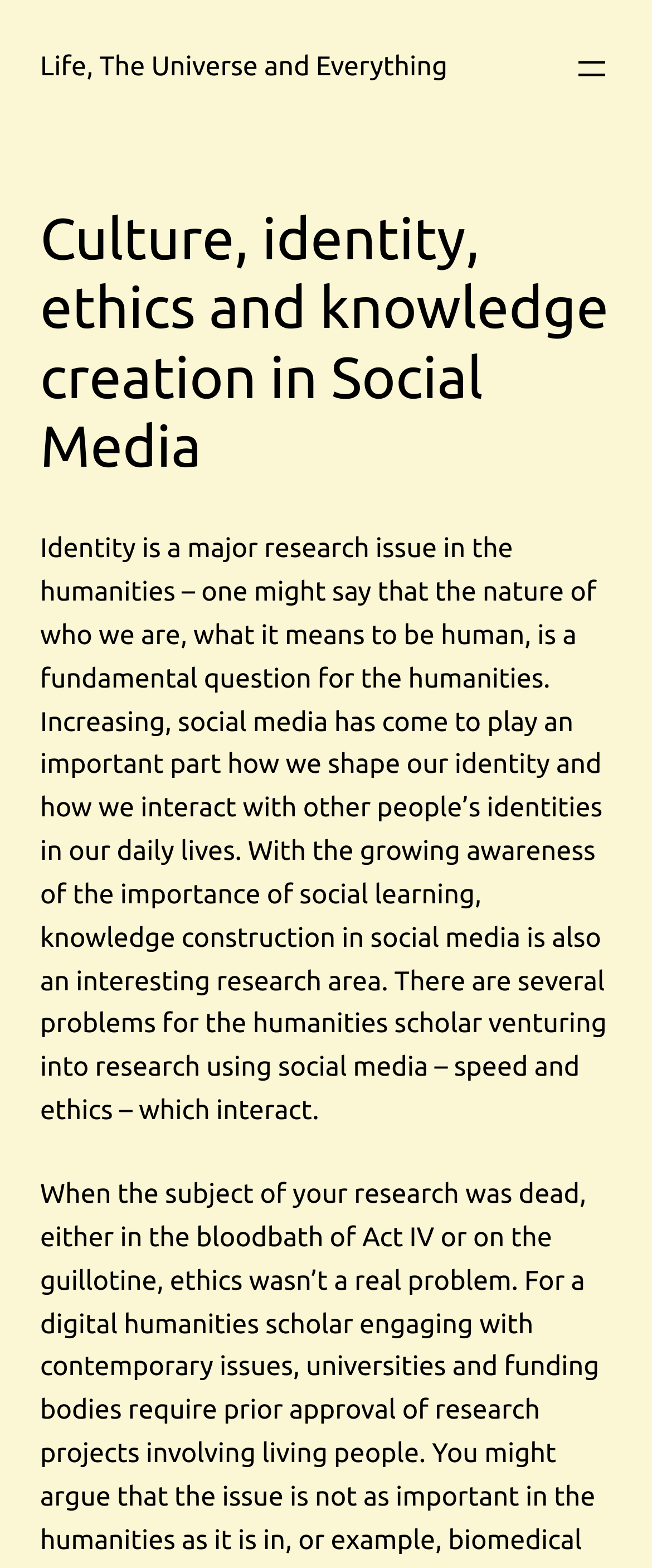Using the description: "aria-label="Open menu"", determine the UI element's bounding box coordinates. Ensure the coordinates are in the format of four float numbers between 0 and 1, i.e., [left, top, right, bottom].

[0.877, 0.031, 0.938, 0.056]